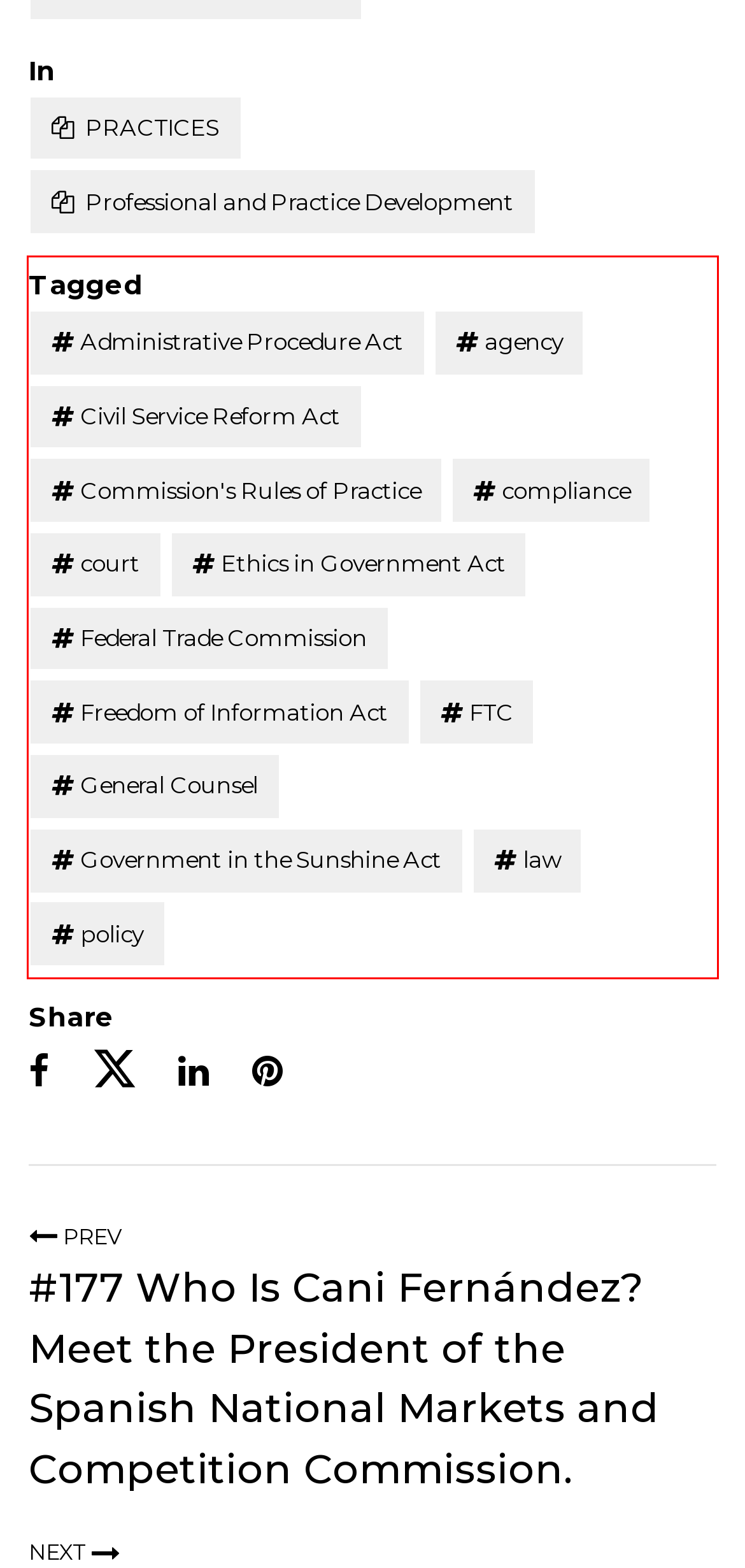Using OCR, extract the text content found within the red bounding box in the given webpage screenshot.

Tagged Administrative Procedure Act agency Civil Service Reform Act Commission's Rules of Practice compliance court Ethics in Government Act Federal Trade Commission Freedom of Information Act FTC General Counsel Government in the Sunshine Act law policy